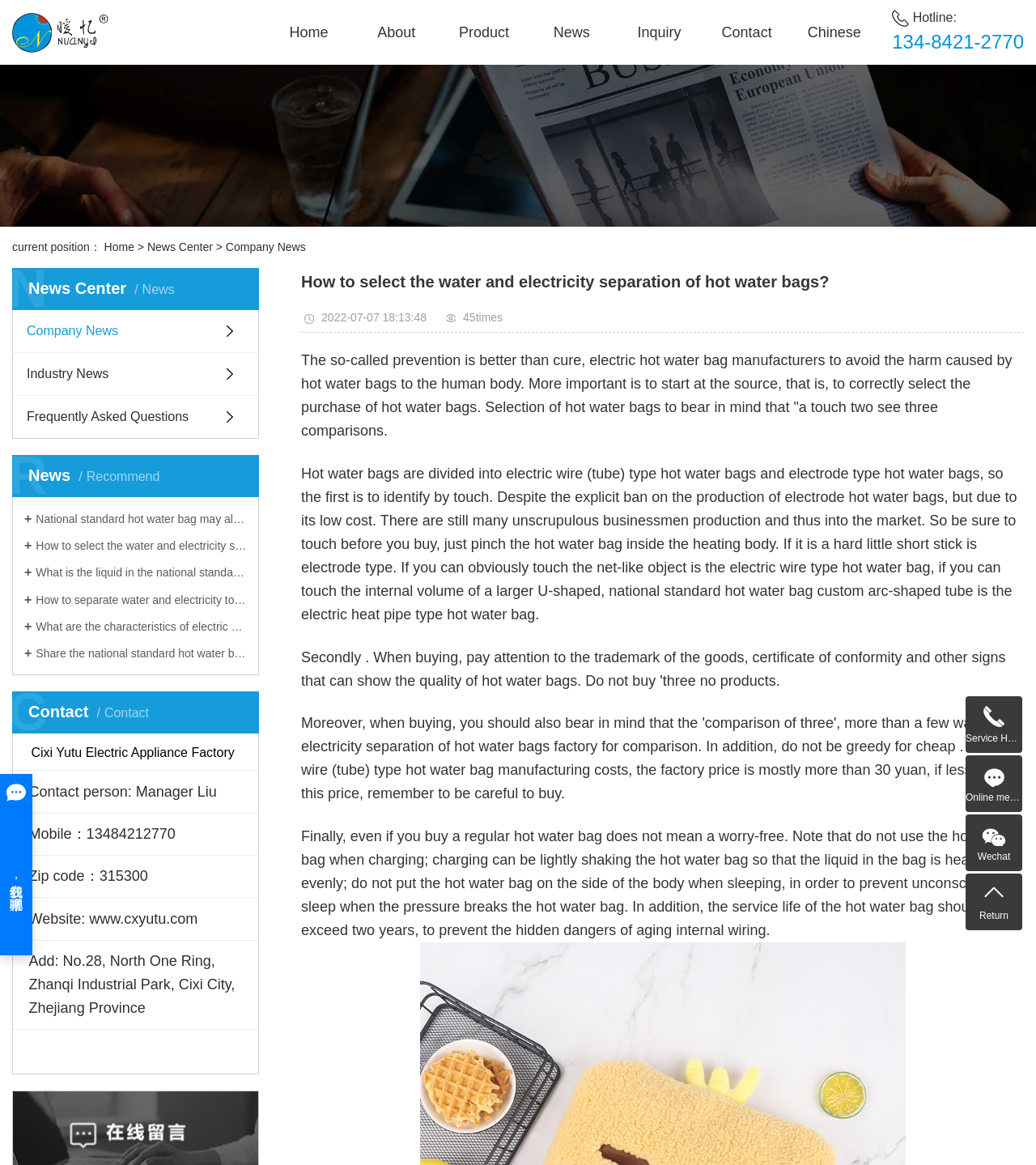What is the contact person's name?
By examining the image, provide a one-word or phrase answer.

Manager Liu